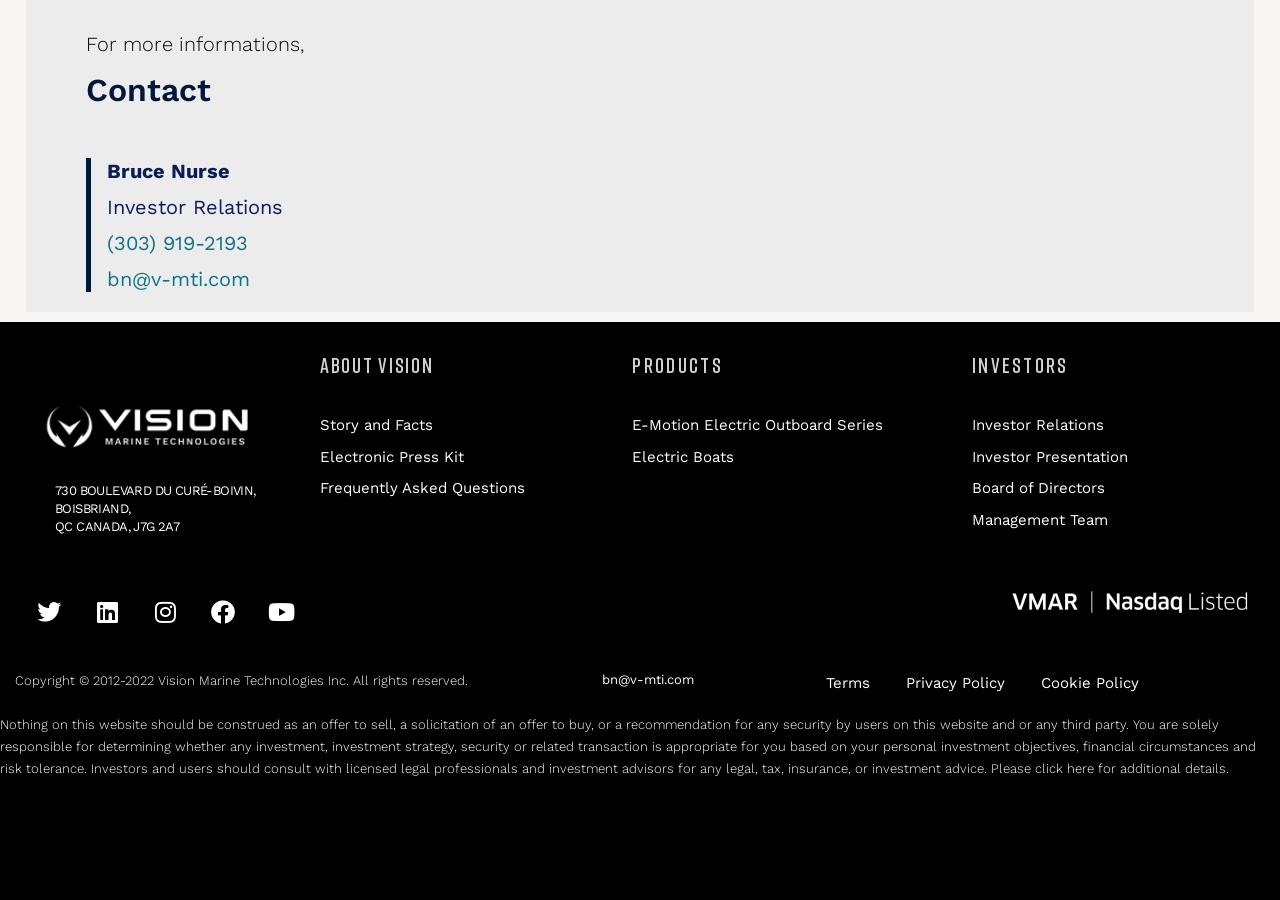Give a one-word or one-phrase response to the question: 
What is the company's stock exchange listing?

Nasdaq